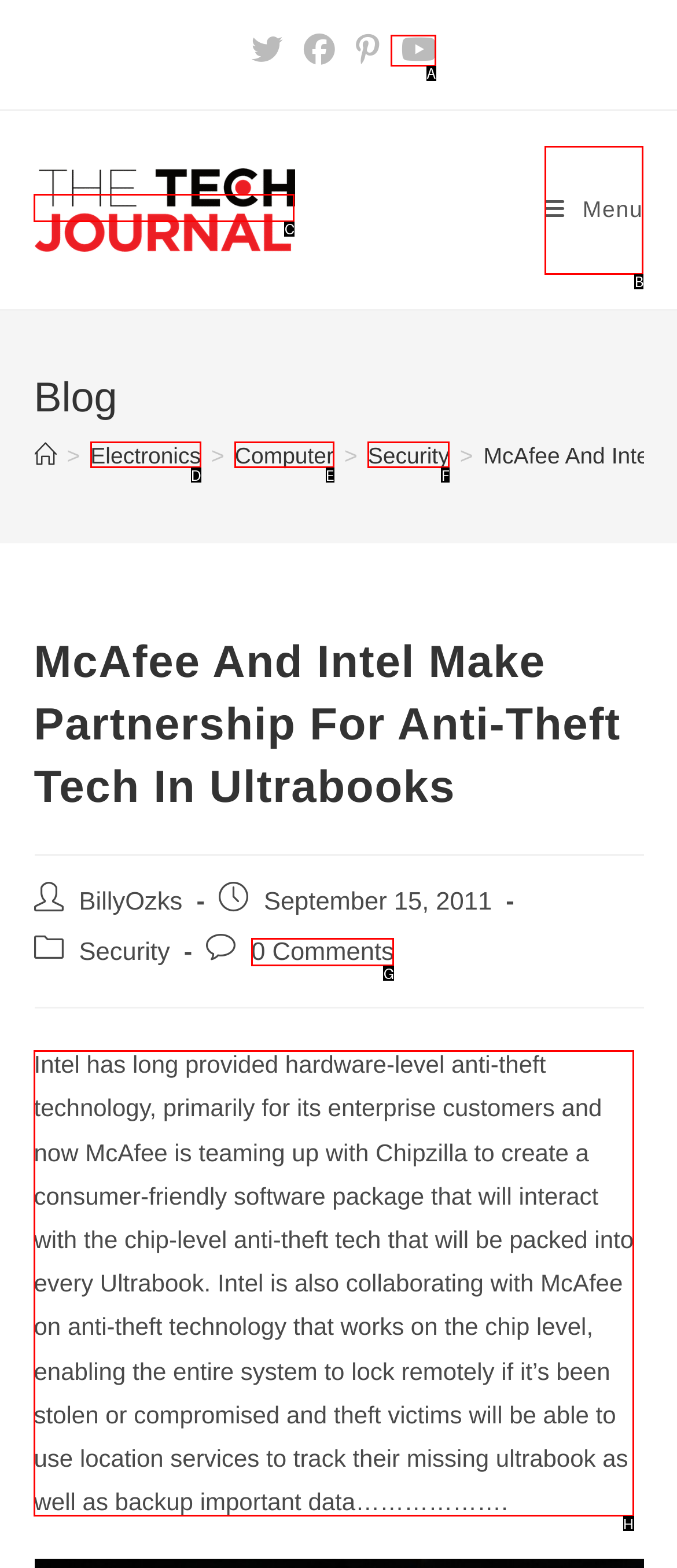Decide which HTML element to click to complete the task: Read the article about McAfee and Intel partnership Provide the letter of the appropriate option.

H